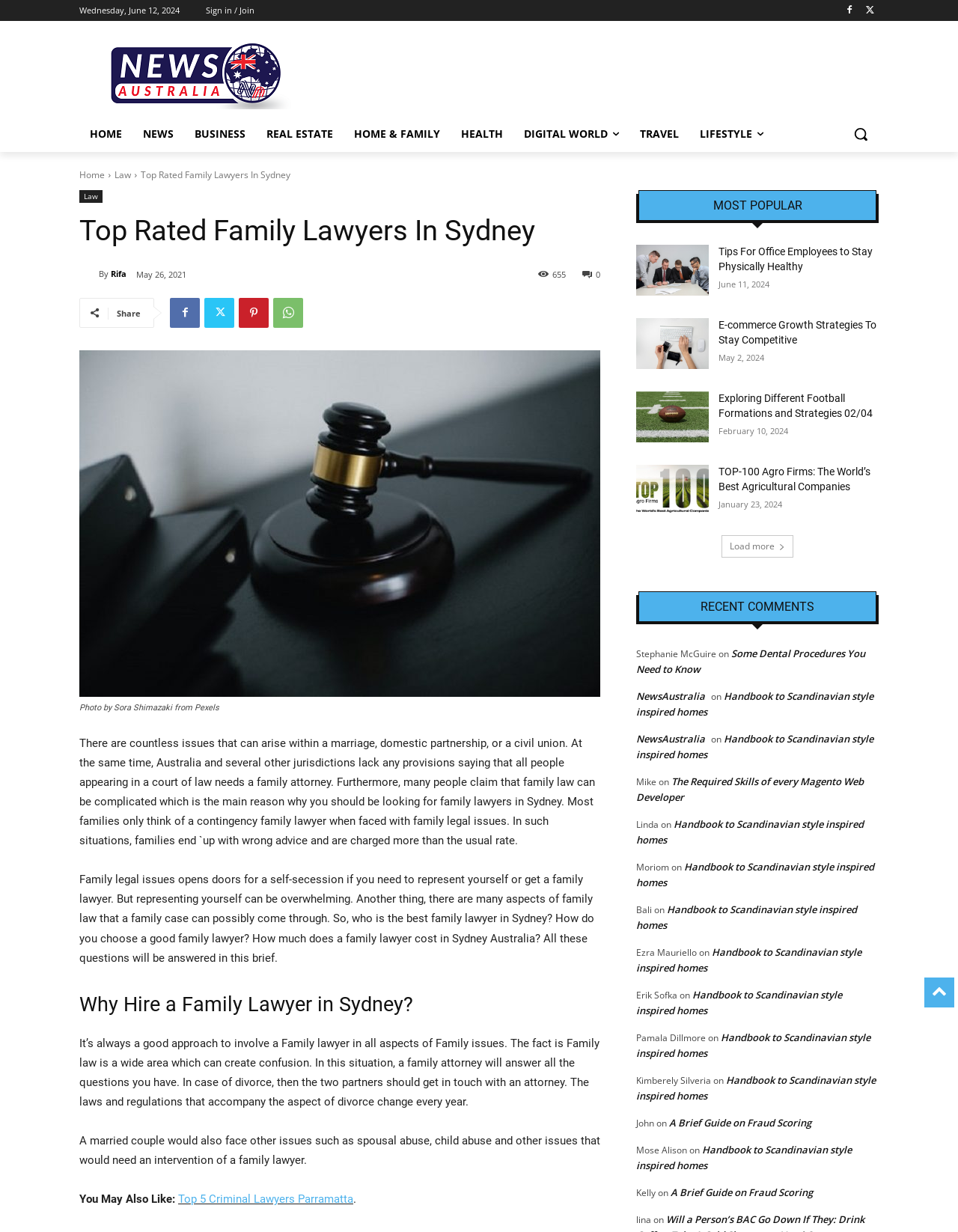Pinpoint the bounding box coordinates for the area that should be clicked to perform the following instruction: "Load more articles".

[0.753, 0.434, 0.828, 0.453]